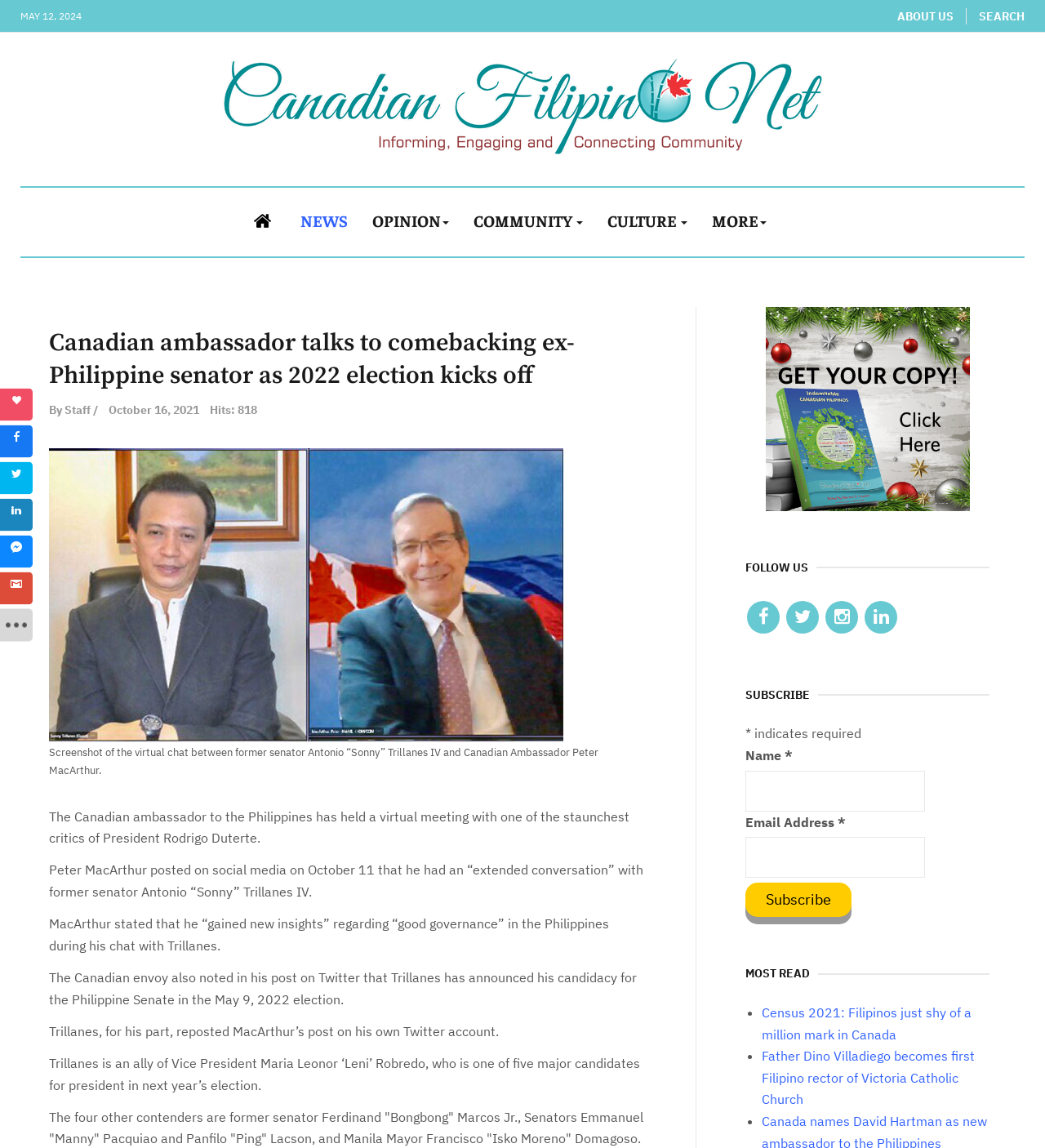Give a detailed account of the webpage.

The webpage is an online publication, specifically an article from the Canadian Filipino Net. At the top, there is a date "MAY 12, 2024" and a navigation menu with links to "ABOUT US", "SEARCH", "Canadian Filipino", "Home", "NEWS", "OPINION", "COMMUNITY", "CULTURE", and "MORE". The "Canadian Filipino" link has an accompanying image.

Below the navigation menu, there is a large heading that reads "Canadian ambassador talks to comebacking ex-Philippine senator as 2022 election kicks off". This heading is followed by a description list that provides information about the article, including the author, publication date, and number of hits.

The main content of the article is divided into several paragraphs, which discuss the Canadian ambassador's virtual meeting with a former Philippine senator, Antonio "Sonny" Trillanes IV. The article also mentions Trillanes' candidacy for the Philippine Senate in the 2022 election and his alliance with Vice President Maria Leonor "Leni" Robredo.

To the right of the main content, there are several sections, including "FOLLOW US" with social media links, "SUBSCRIBE" with a form to enter name and email address, and "MOST READ" with a list of links to popular articles.

At the bottom of the page, there are more links, including "Indomitable Canadian Filipinos" with an accompanying image, and a section with social media links and a button with a heart icon.